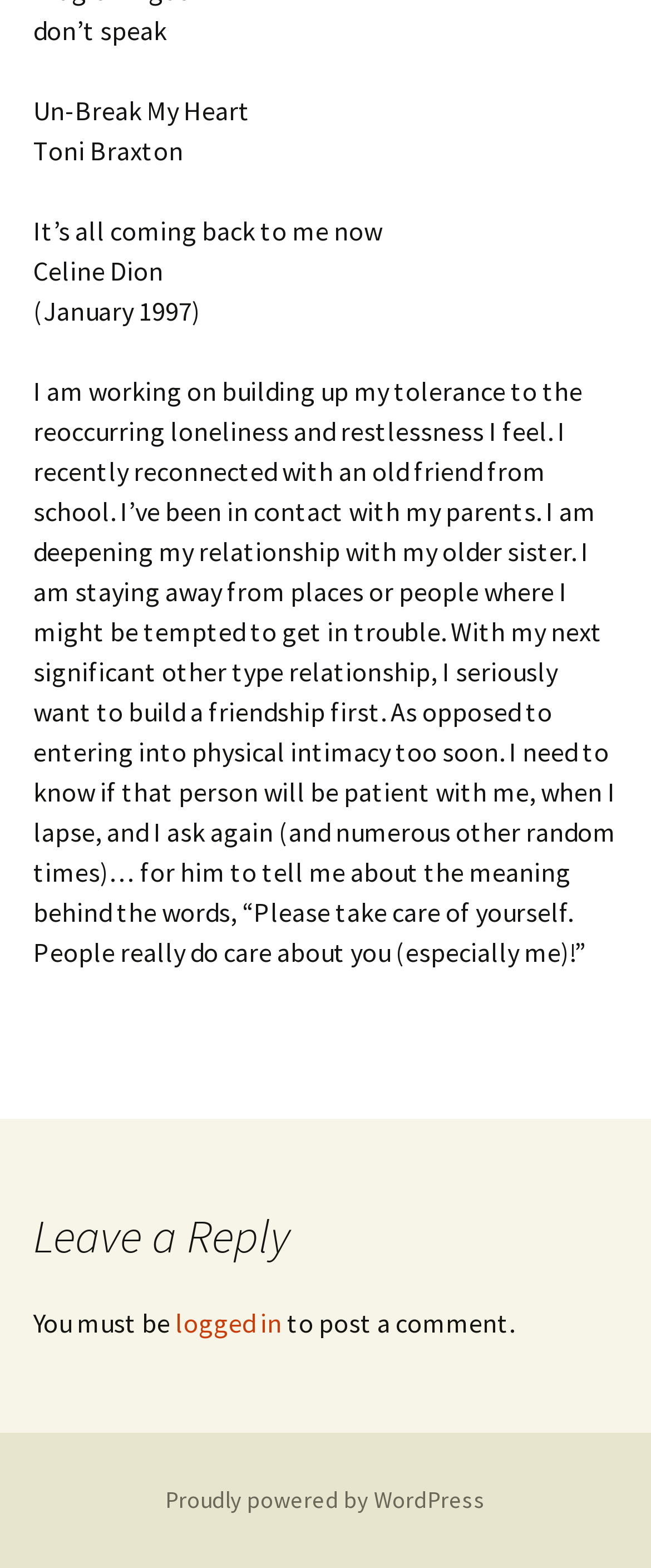Please provide a comprehensive response to the question based on the details in the image: What is the platform used to power the website?

The platform used to power the website is WordPress, as indicated by the link 'Proudly powered by WordPress' located at the bottom of the webpage.